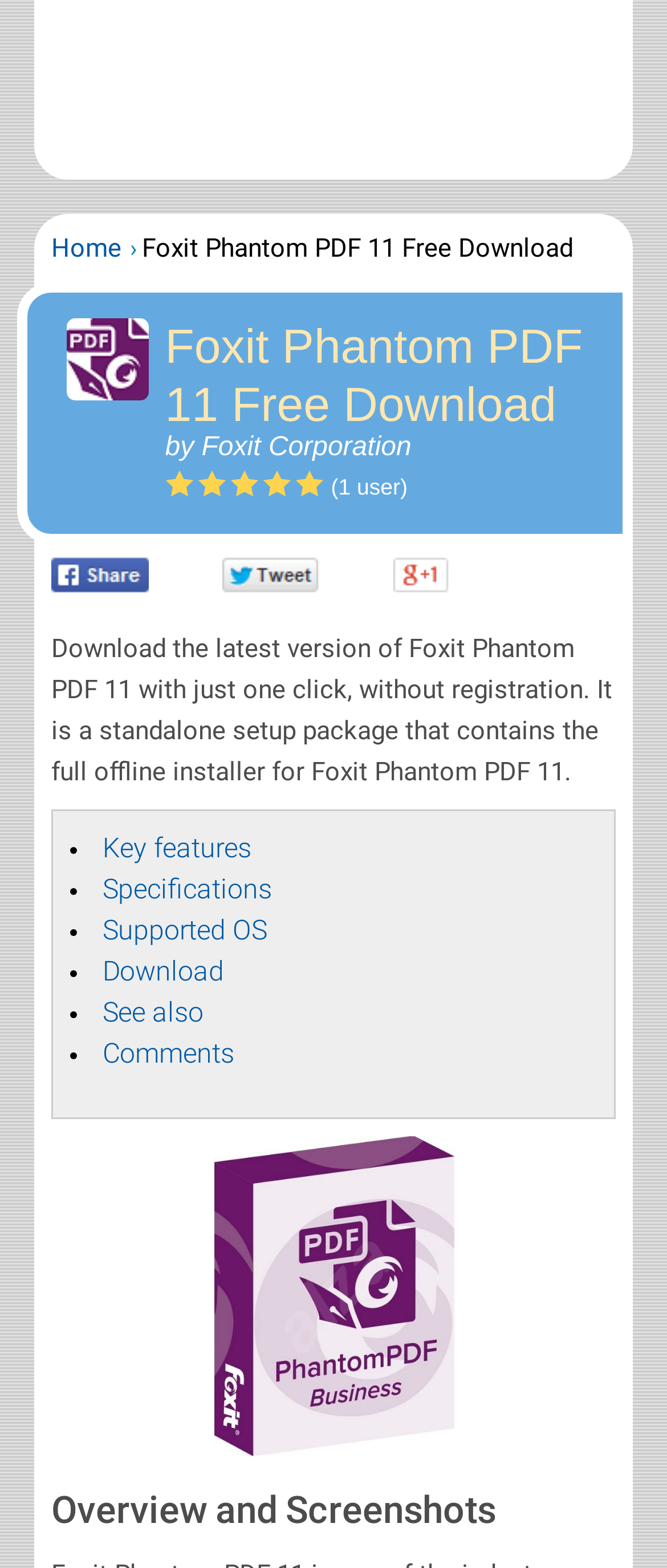From the screenshot, find the bounding box of the UI element matching this description: "title="3"". Supply the bounding box coordinates in the form [left, top, right, bottom], each a float between 0 and 1.

[0.247, 0.3, 0.388, 0.317]